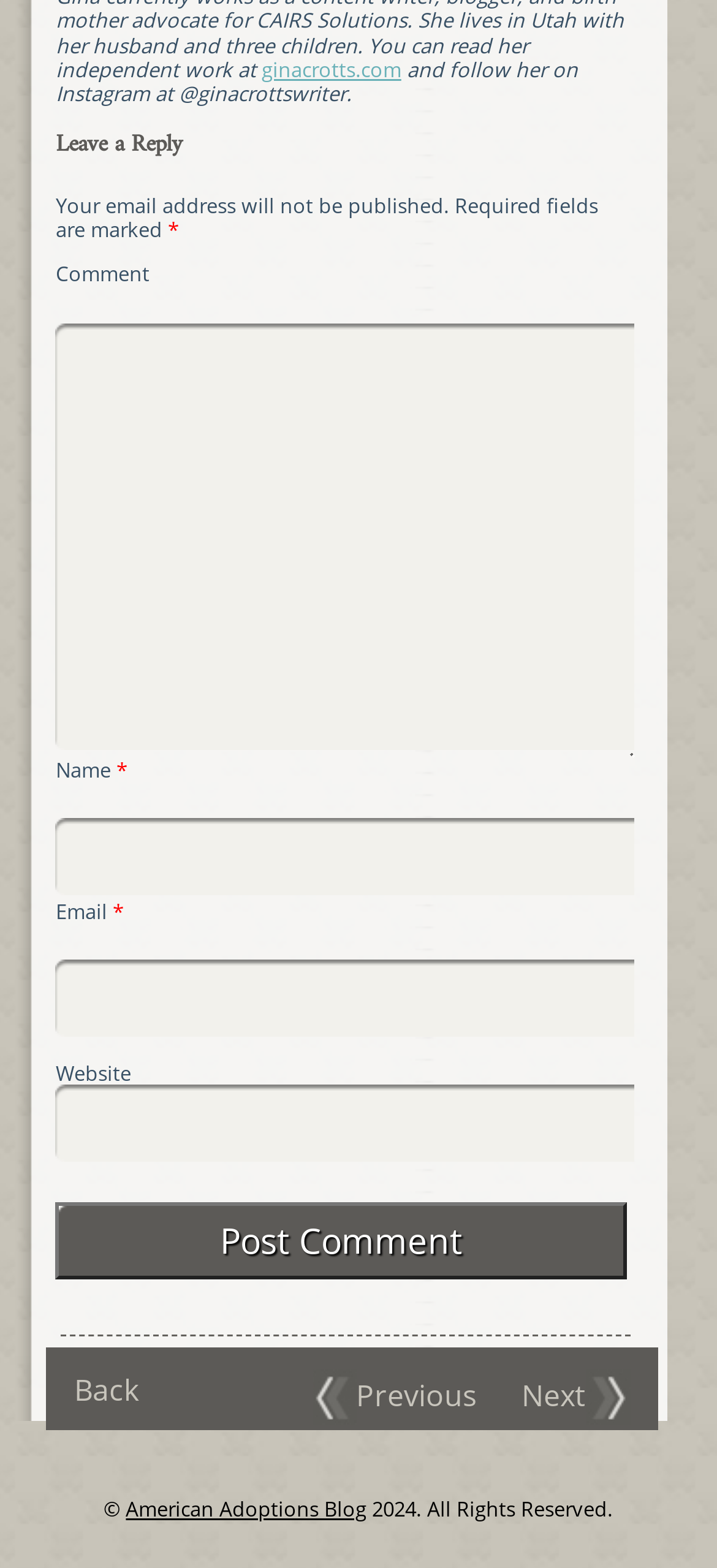Identify the bounding box for the described UI element. Provide the coordinates in (top-left x, top-left y, bottom-right x, bottom-right y) format with values ranging from 0 to 1: parent_node: Email * aria-describedby="email-notes" name="email"

[0.078, 0.612, 0.885, 0.664]